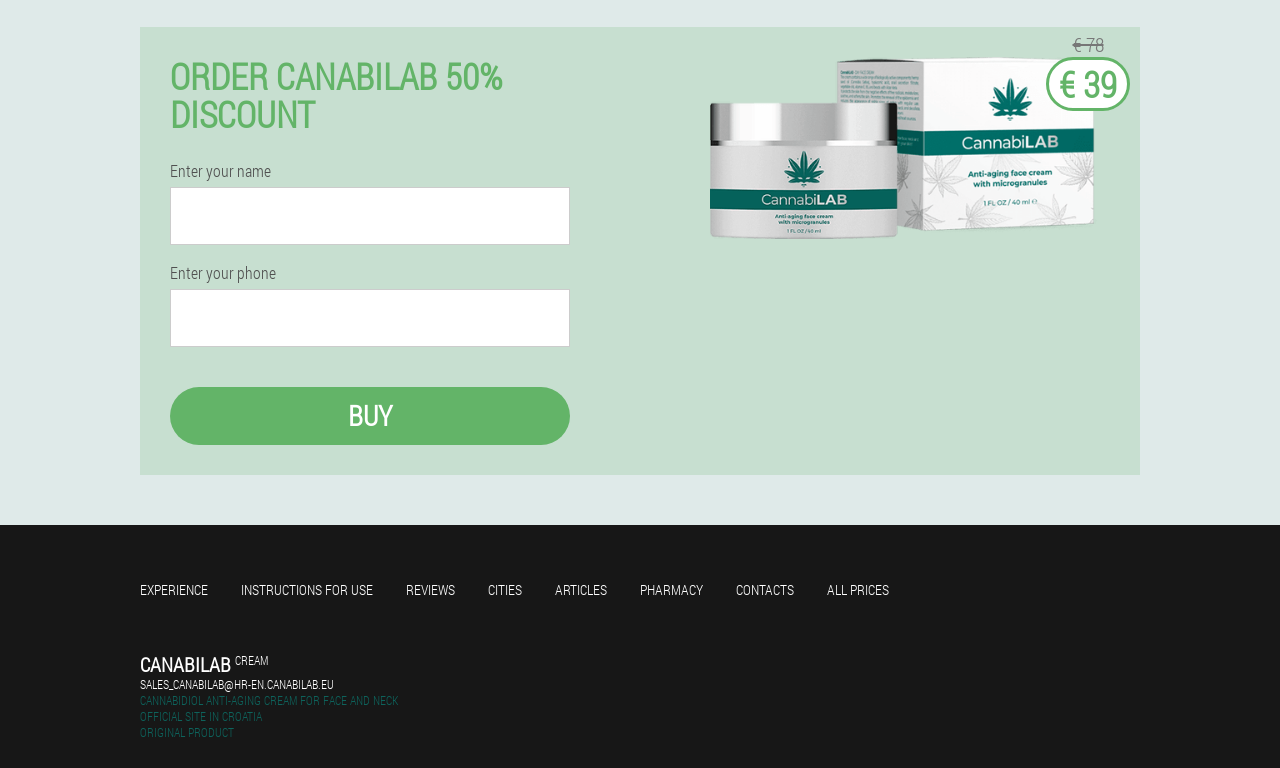Kindly determine the bounding box coordinates for the clickable area to achieve the given instruction: "Click the BUY button".

[0.133, 0.503, 0.445, 0.579]